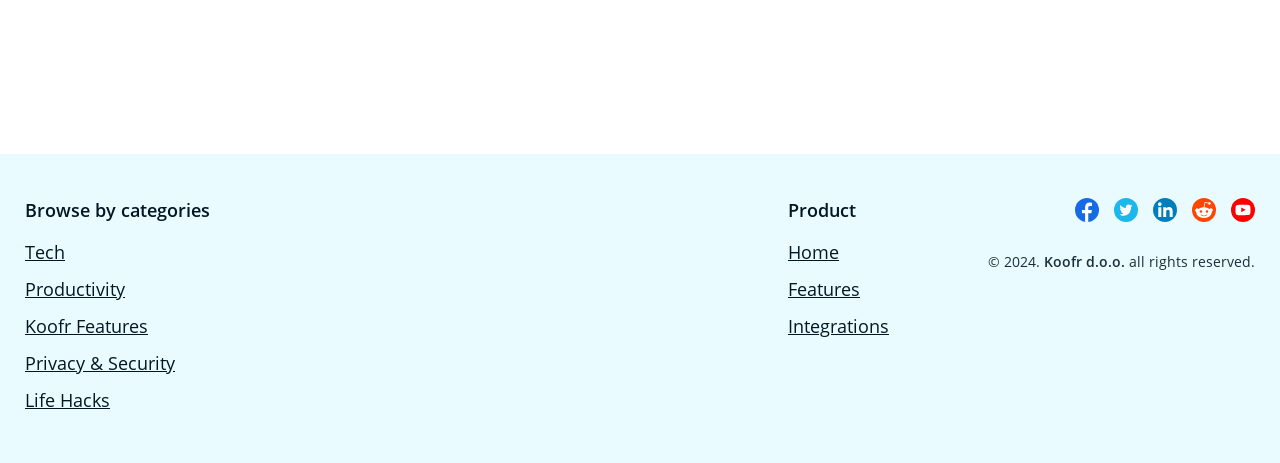What is the company name behind Koofr?
Can you give a detailed and elaborate answer to the question?

At the bottom of the webpage, there is a copyright section that mentions '© 2024. Koofr d.o.o. all rights reserved.', which indicates that the company name behind Koofr is Koofr d.o.o.